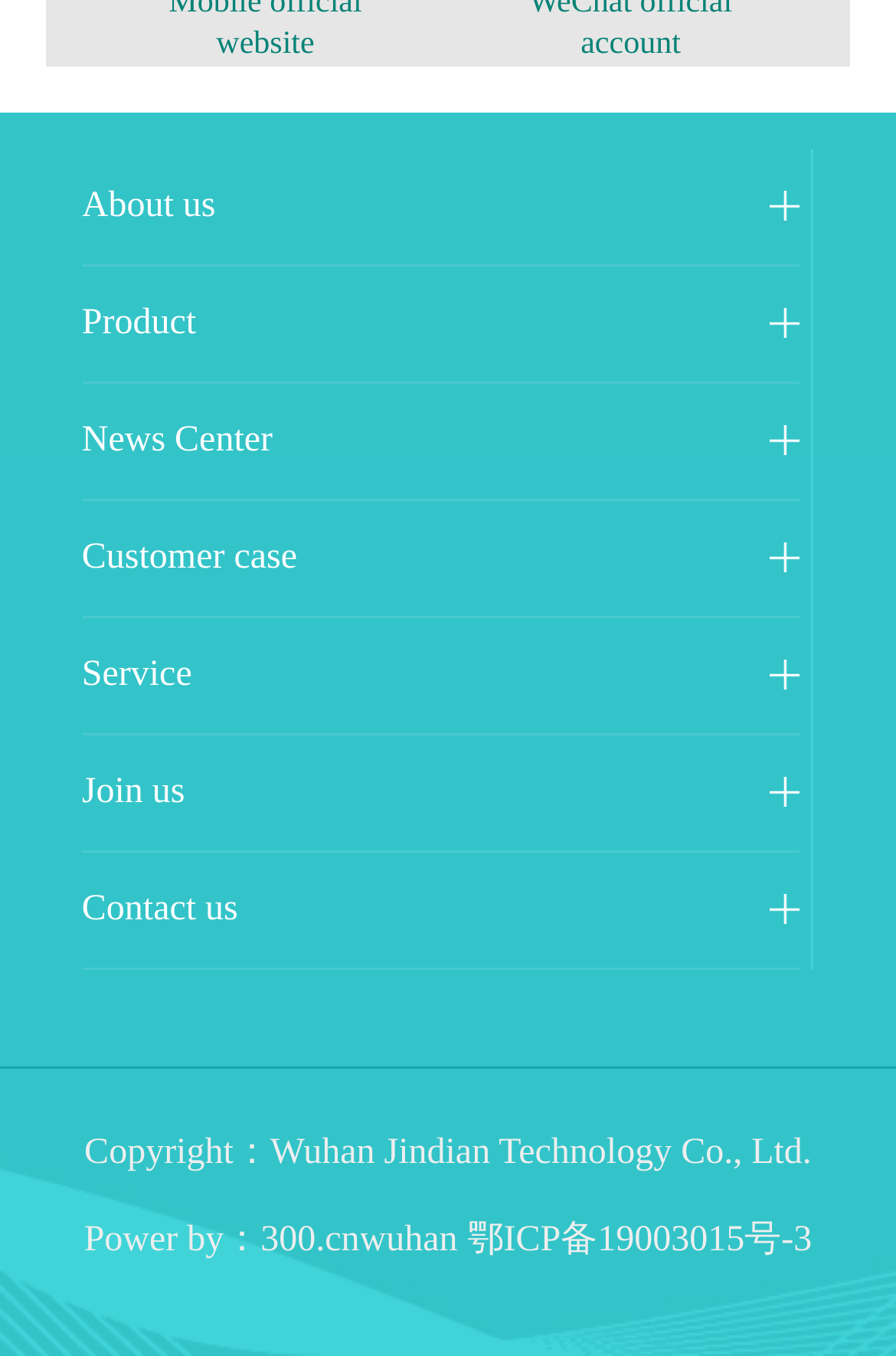Determine the bounding box coordinates of the clickable region to follow the instruction: "Go to About us page".

[0.091, 0.11, 0.891, 0.196]